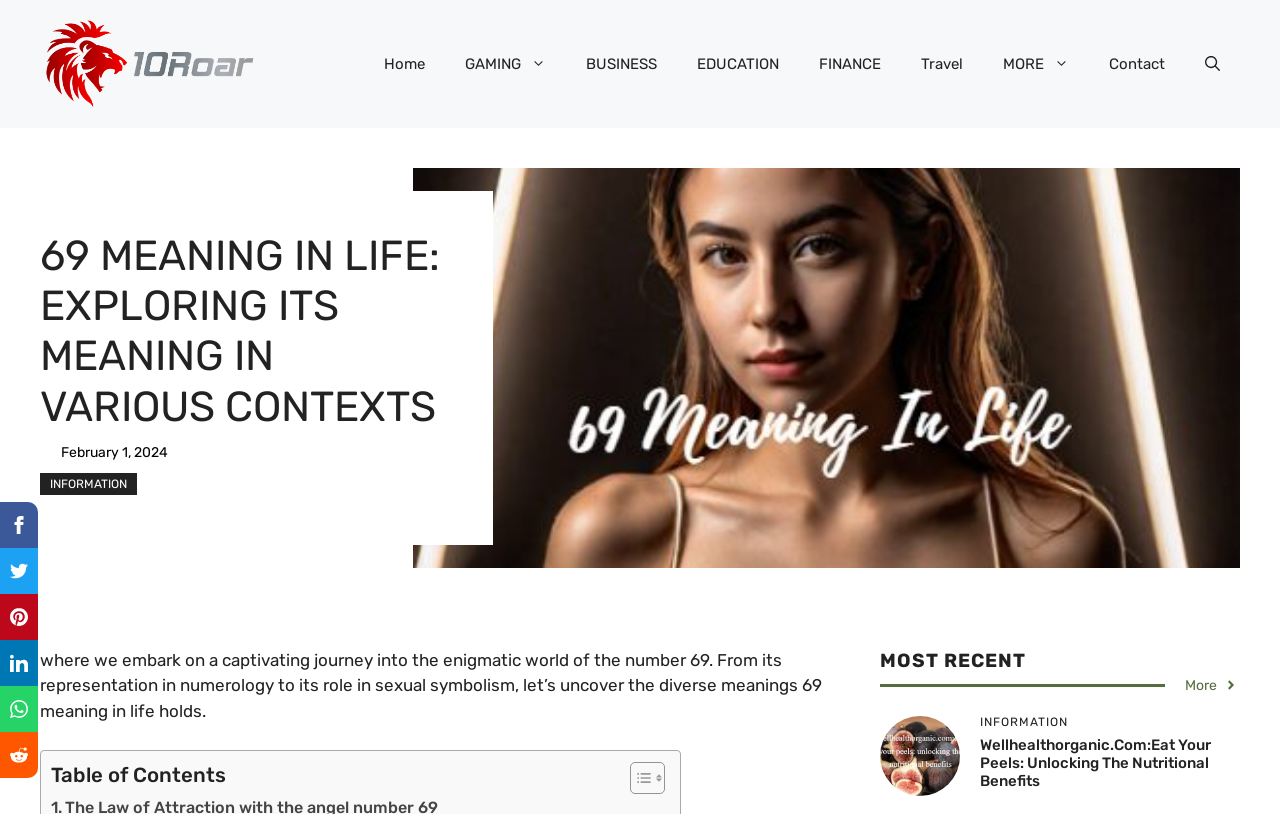What is the date of the article?
Provide a concise answer using a single word or phrase based on the image.

February 1, 2024